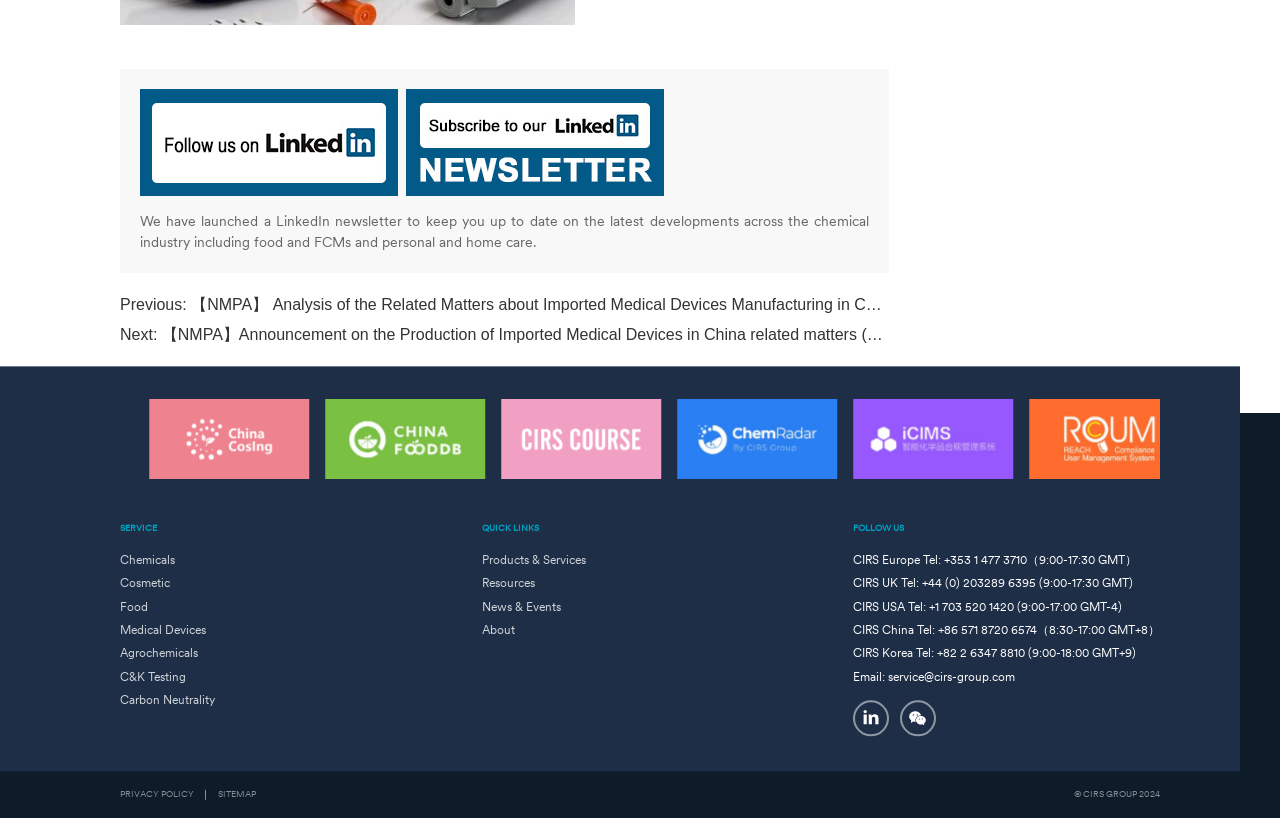What is the contact information of CIRS Europe?
Using the visual information, answer the question in a single word or phrase.

Tel: +353 1 477 3710